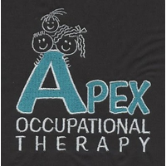Paint a vivid picture of the image with your description.

The image displays the logo for Apex Occupational Therapy, characterized by a playful design. At the top of the logo, there are three child-like figures, each with distinctive hairstyles, suggesting a focus on pediatric care. The word "Apex" is prominently featured in a bold, stylized font, colored in a vivid turquoise, while "OCCUPATIONAL THERAPY" is presented in a more subdued white font beneath it. The overall aesthetic conveys a friendly and approachable atmosphere, emphasizing the organization's commitment to providing care for children. This logo is used in the context of a testimonial from Alicia Kollmar, likely highlighting the positive experiences associated with the services offered by Apex Occupational Therapy.